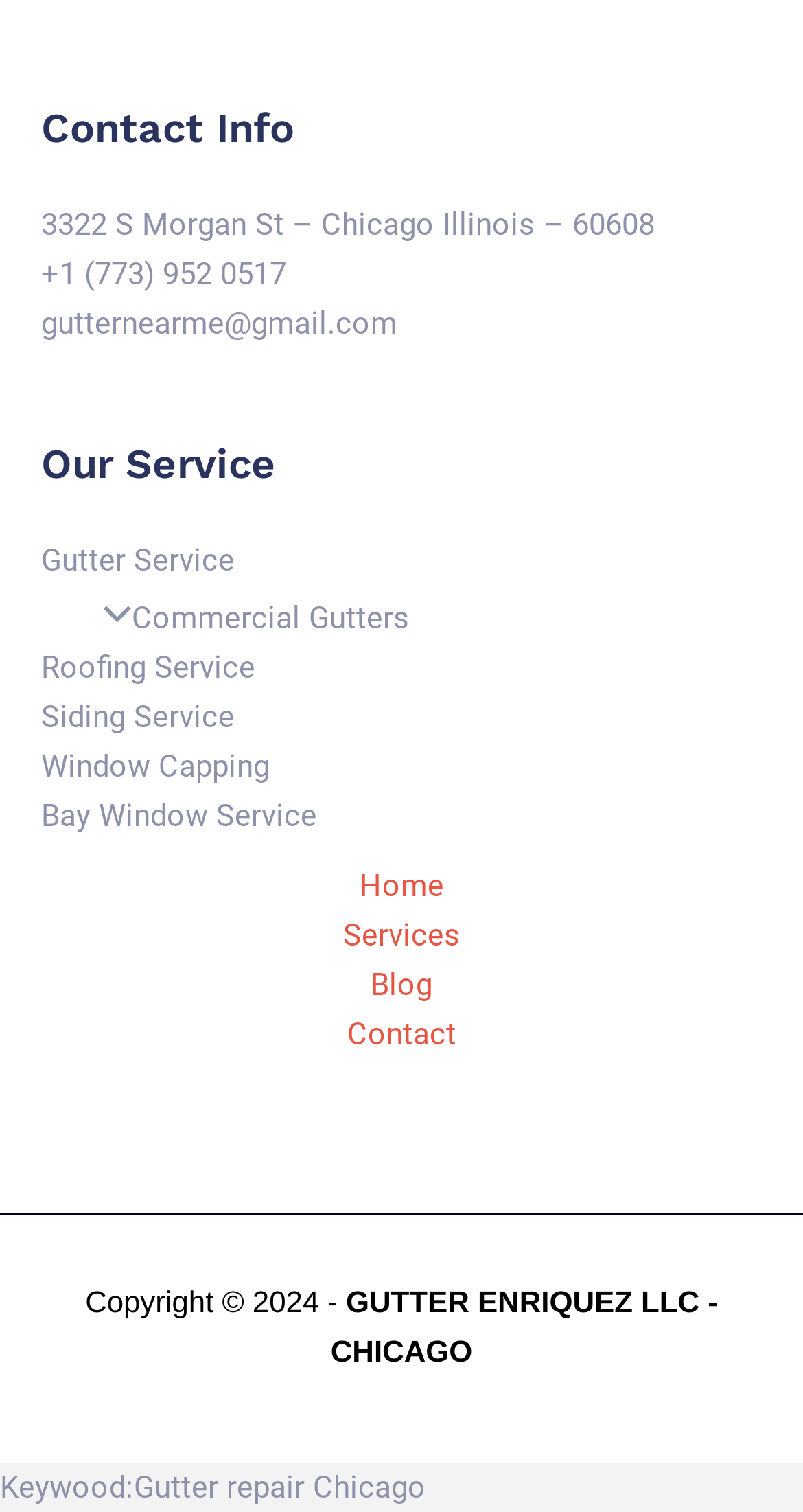How many services are listed under 'Our Service'?
Kindly answer the question with as much detail as you can.

The 'Our Service' section is located in the footer of the webpage and lists five services: 'Gutter Service', 'Commercial Gutters', 'Roofing Service', 'Siding Service', and 'Window Capping'.